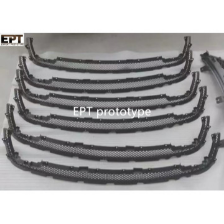What is the purpose of the mesh-like texture?
Please look at the screenshot and answer using one word or phrase.

Functional and aesthetic